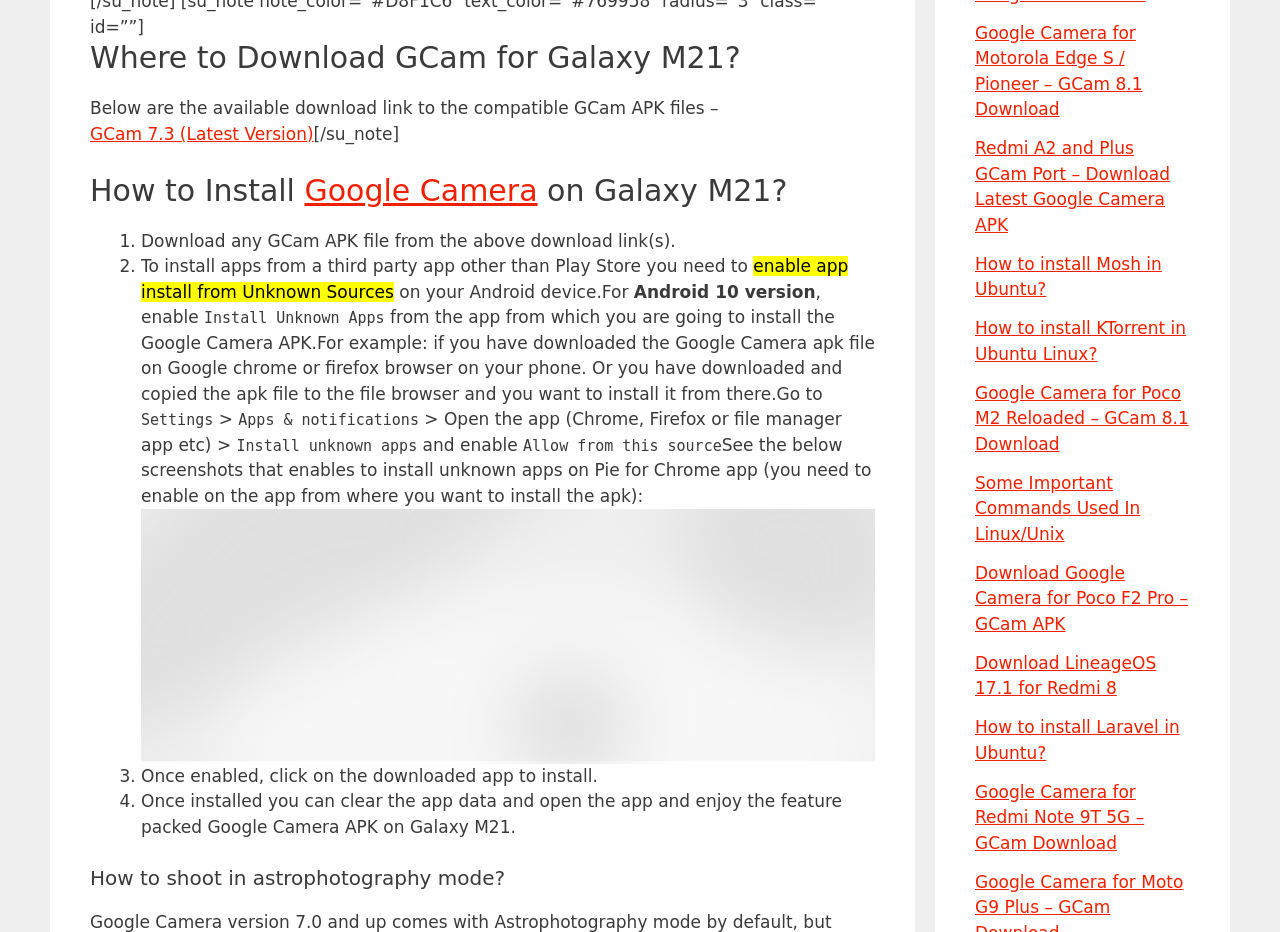Identify the bounding box coordinates of the clickable region to carry out the given instruction: "Click on the 'Google Camera' link".

[0.238, 0.185, 0.42, 0.223]